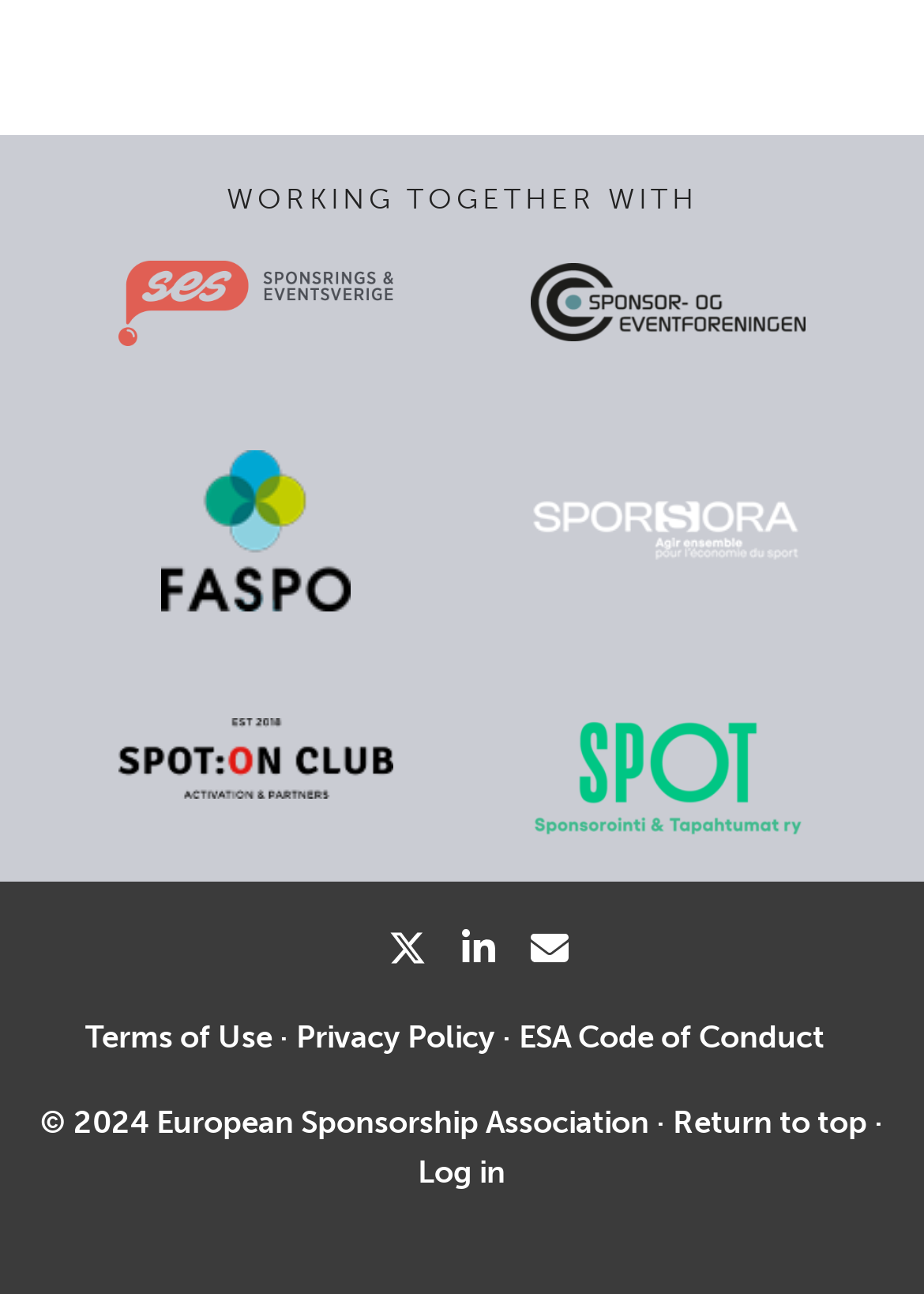Find the bounding box coordinates for the HTML element specified by: "Return to top".

[0.728, 0.854, 0.938, 0.882]